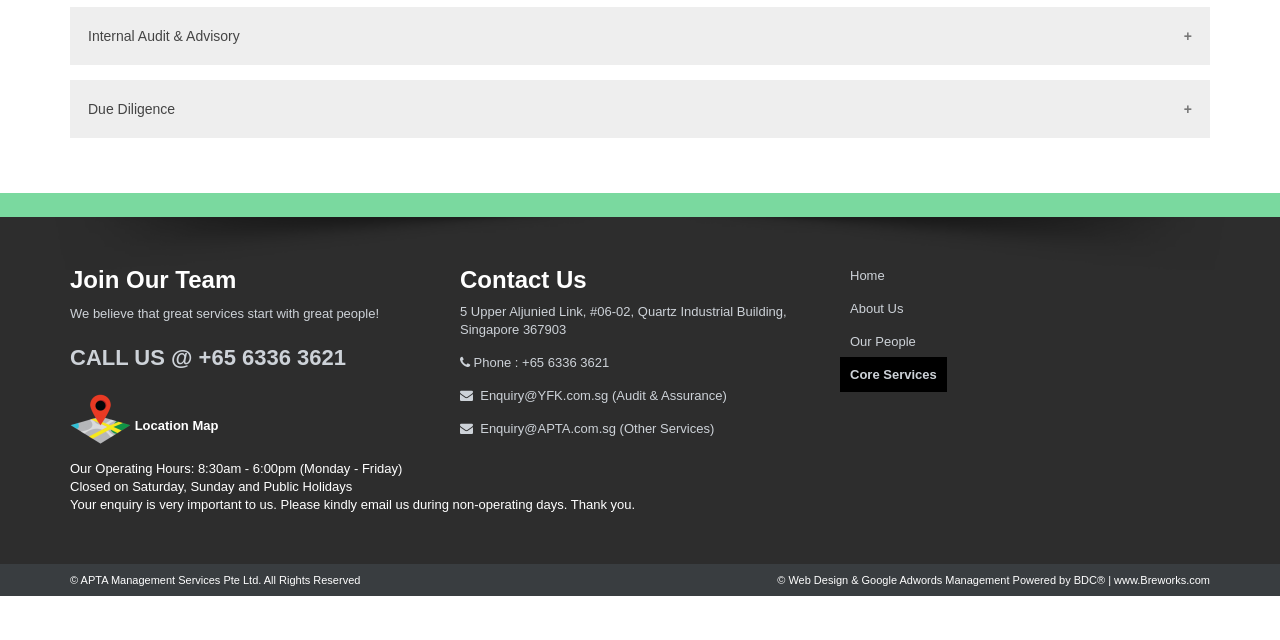Locate the UI element that matches the description +65 6336 3621 in the webpage screenshot. Return the bounding box coordinates in the format (top-left x, top-left y, bottom-right x, bottom-right y), with values ranging from 0 to 1.

[0.408, 0.555, 0.476, 0.578]